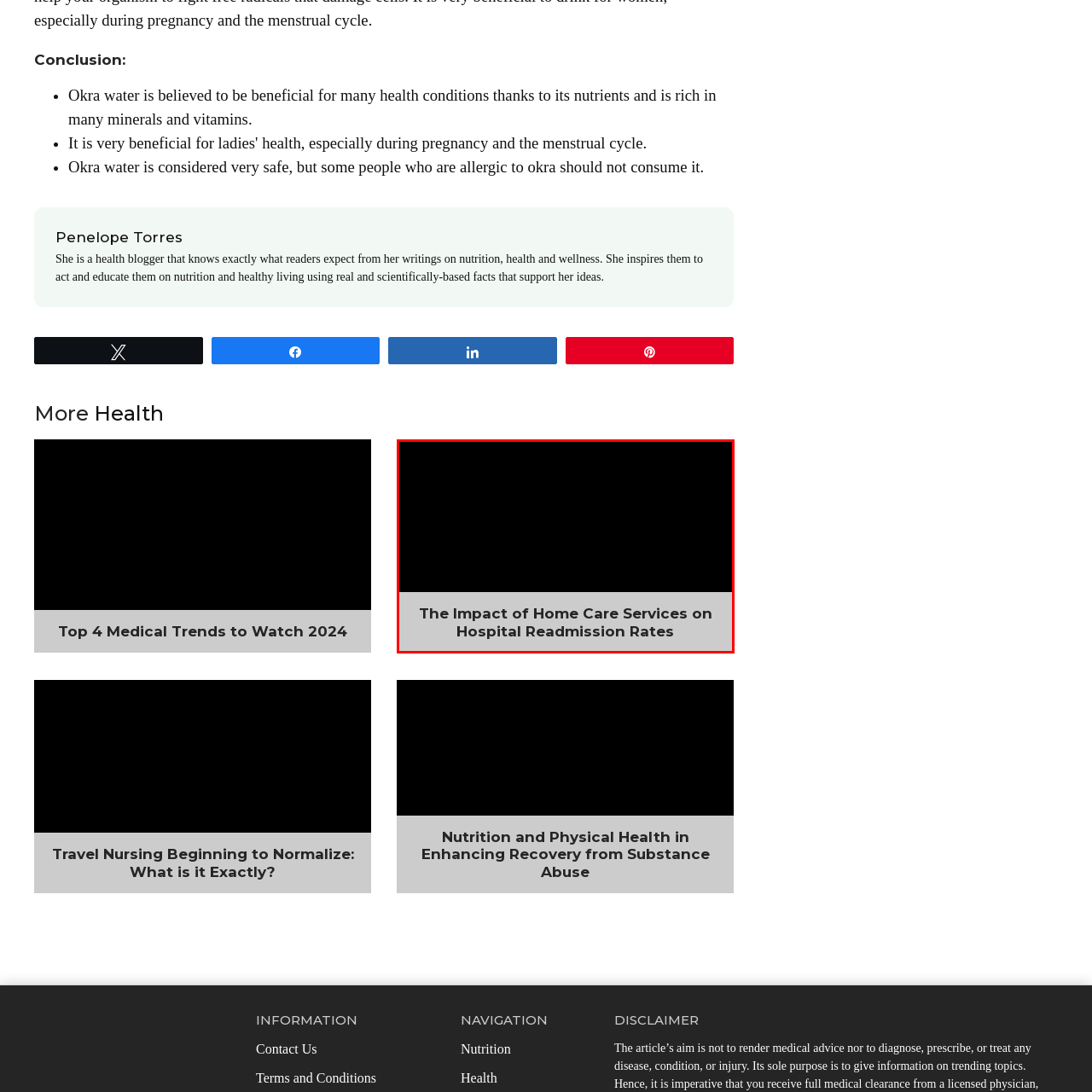Please look at the highlighted area within the red border and provide the answer to this question using just one word or phrase: 
What is the main topic of the image?

Healthcare